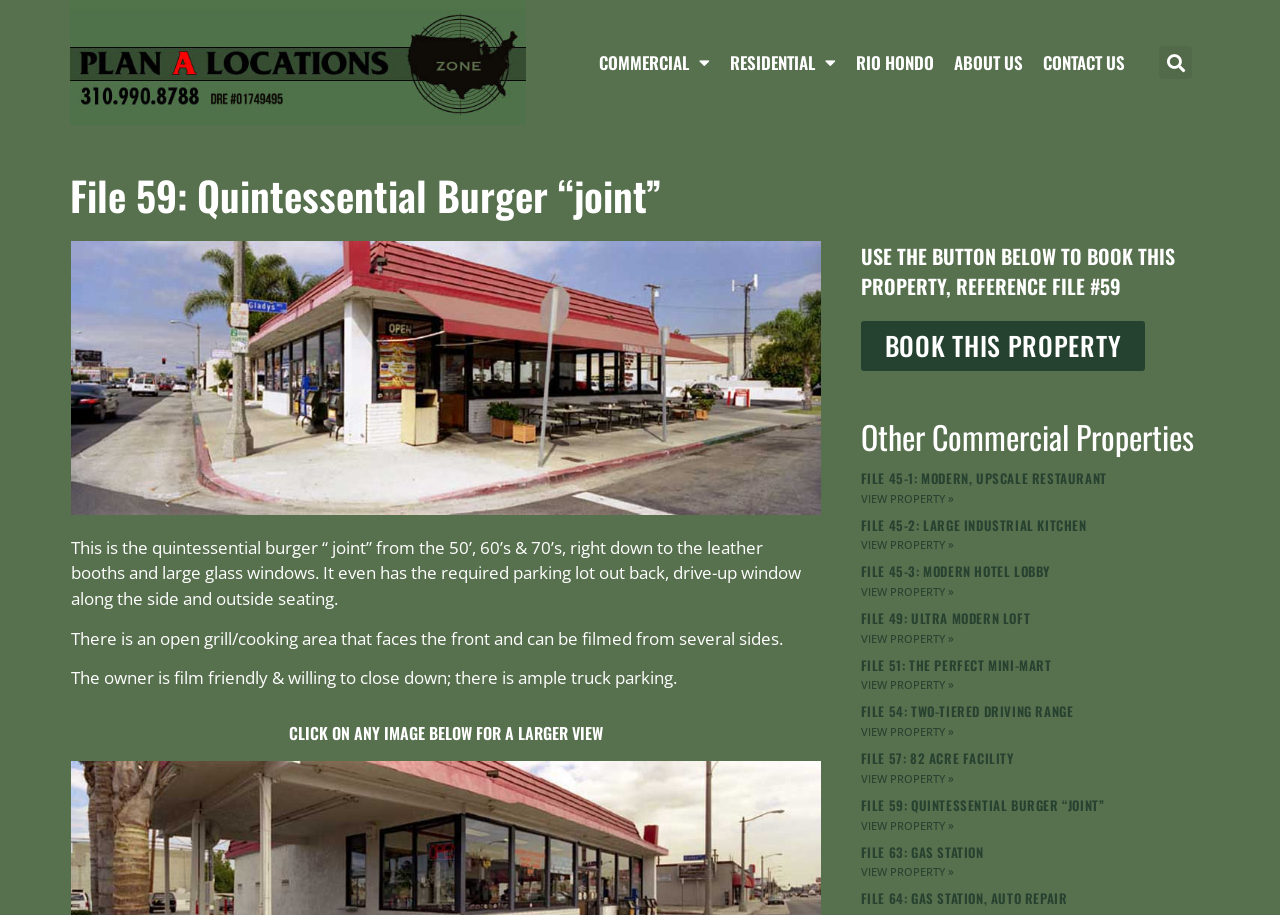Please identify the bounding box coordinates of the clickable region that I should interact with to perform the following instruction: "Click on COMMERCIAL". The coordinates should be expressed as four float numbers between 0 and 1, i.e., [left, top, right, bottom].

[0.46, 0.043, 0.563, 0.093]